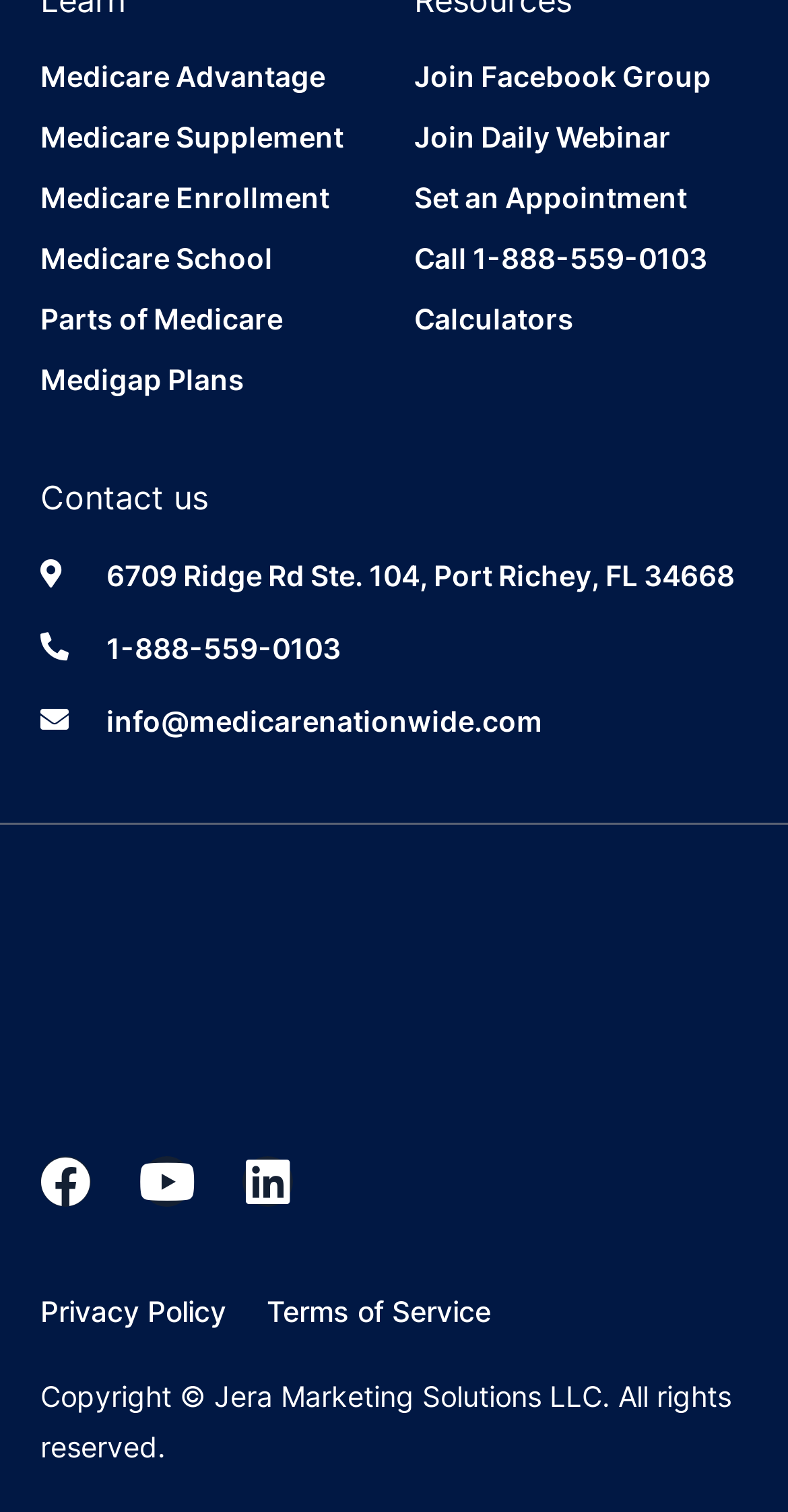Please determine the bounding box coordinates of the element's region to click in order to carry out the following instruction: "Click on Medicare Advantage". The coordinates should be four float numbers between 0 and 1, i.e., [left, top, right, bottom].

[0.051, 0.037, 0.474, 0.064]